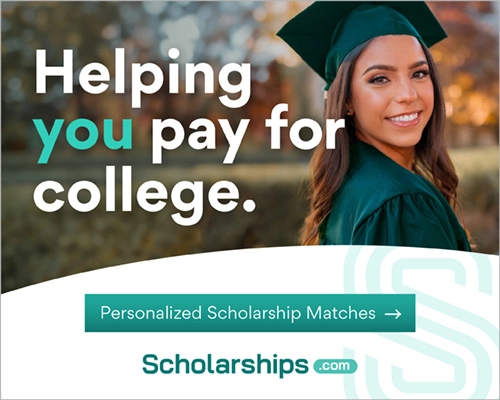Offer a comprehensive description of the image.

The image features a young woman in a graduation cap and gown, smiling confidently at the camera. The background is bright and modern, emphasizing an optimistic message: "Helping you pay for college." Below the main text, there’s a call-to-action button that reads "Personalized Scholarship Matches" alongside the logo of Scholarships.com. This visual aims to promote the availability of tailored scholarship opportunities to assist students in financing their college education. The overall design conveys encouragement and the importance of education, appealing to high school seniors and their families.